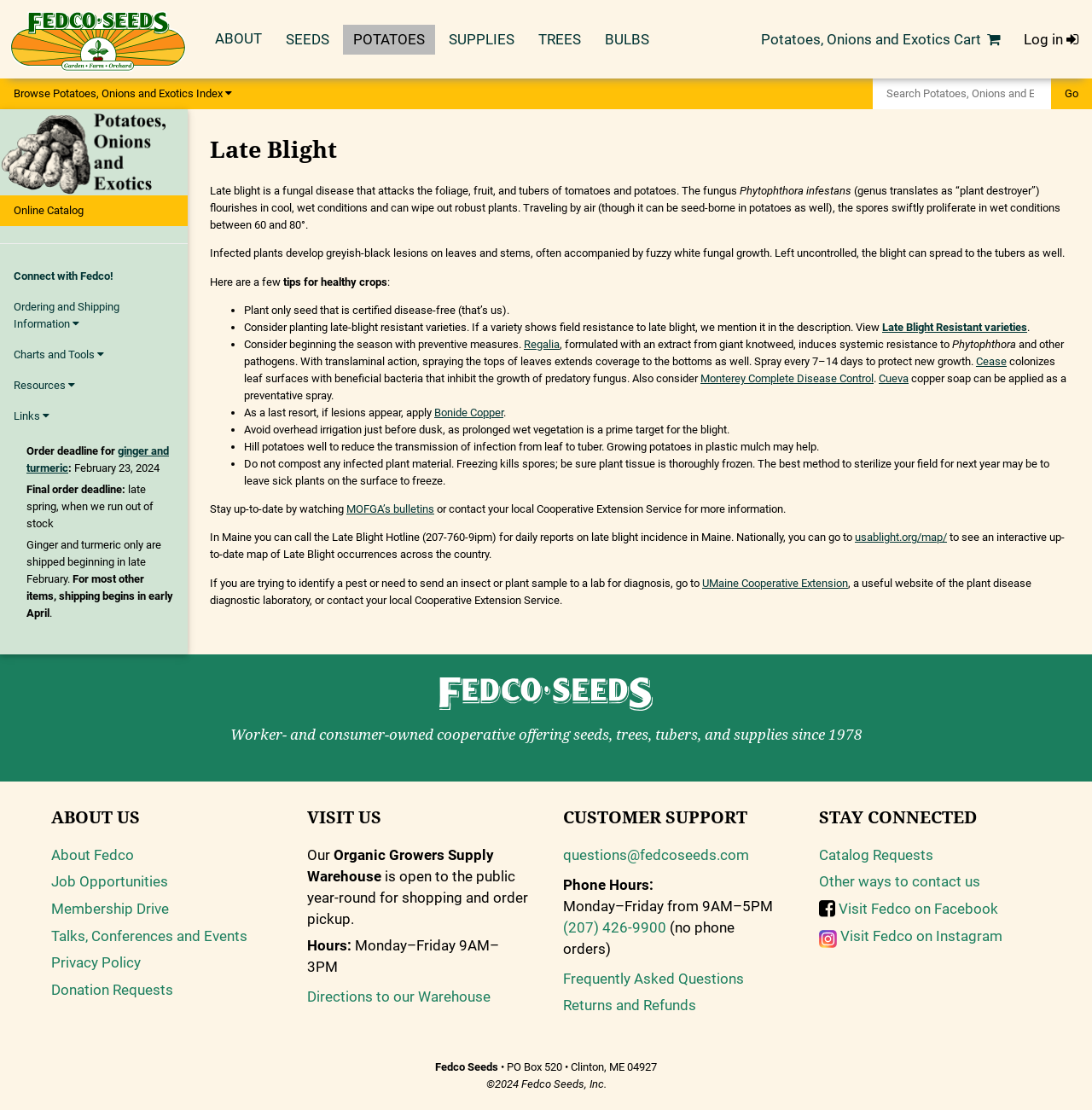Find the bounding box coordinates for the HTML element described in this sentence: "Other ways to contact us". Provide the coordinates as four float numbers between 0 and 1, in the format [left, top, right, bottom].

[0.75, 0.787, 0.898, 0.802]